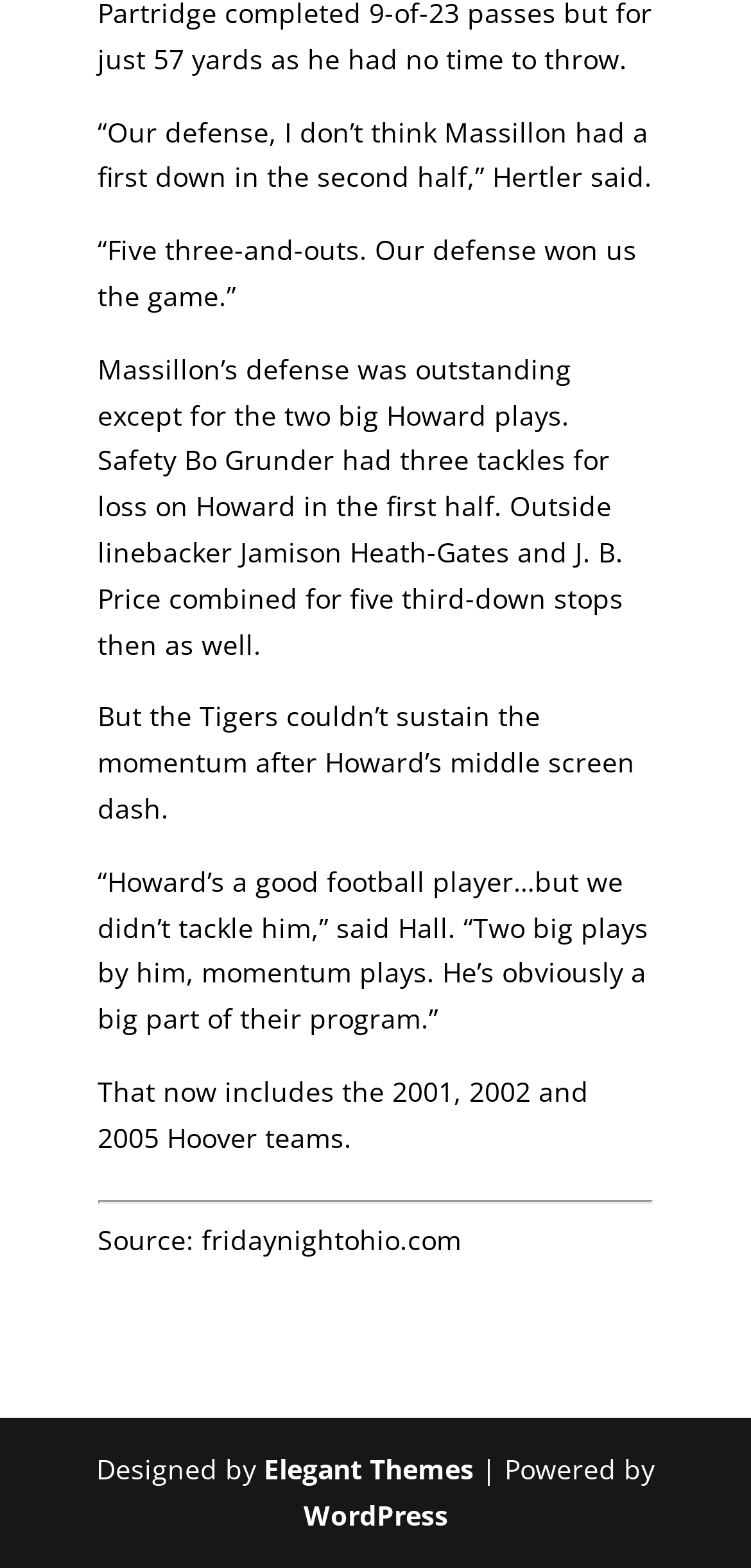Give a one-word or one-phrase response to the question:
What is the name of the platform that powers the website?

WordPress